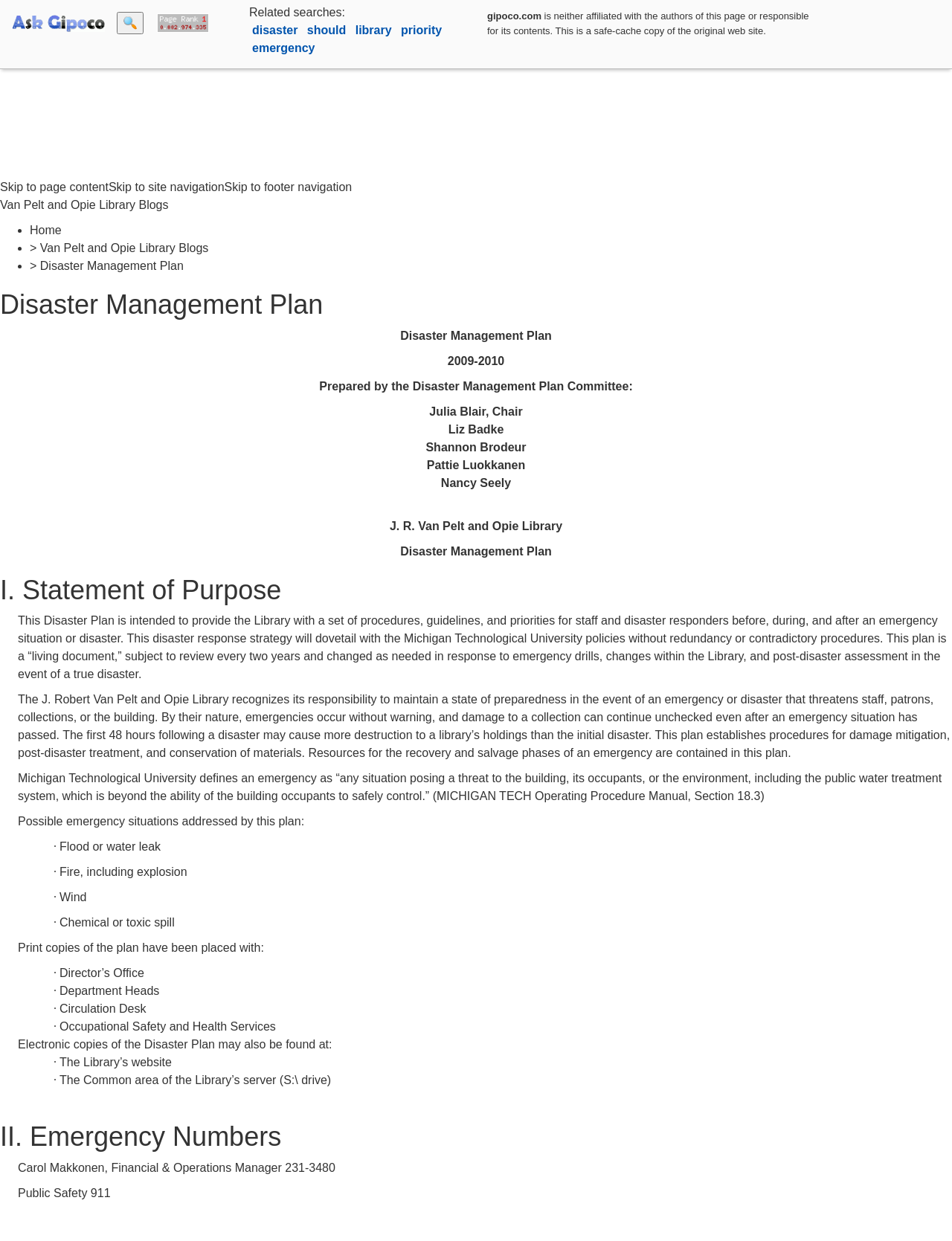Find the bounding box coordinates for the element described here: "priority".

[0.421, 0.019, 0.464, 0.029]